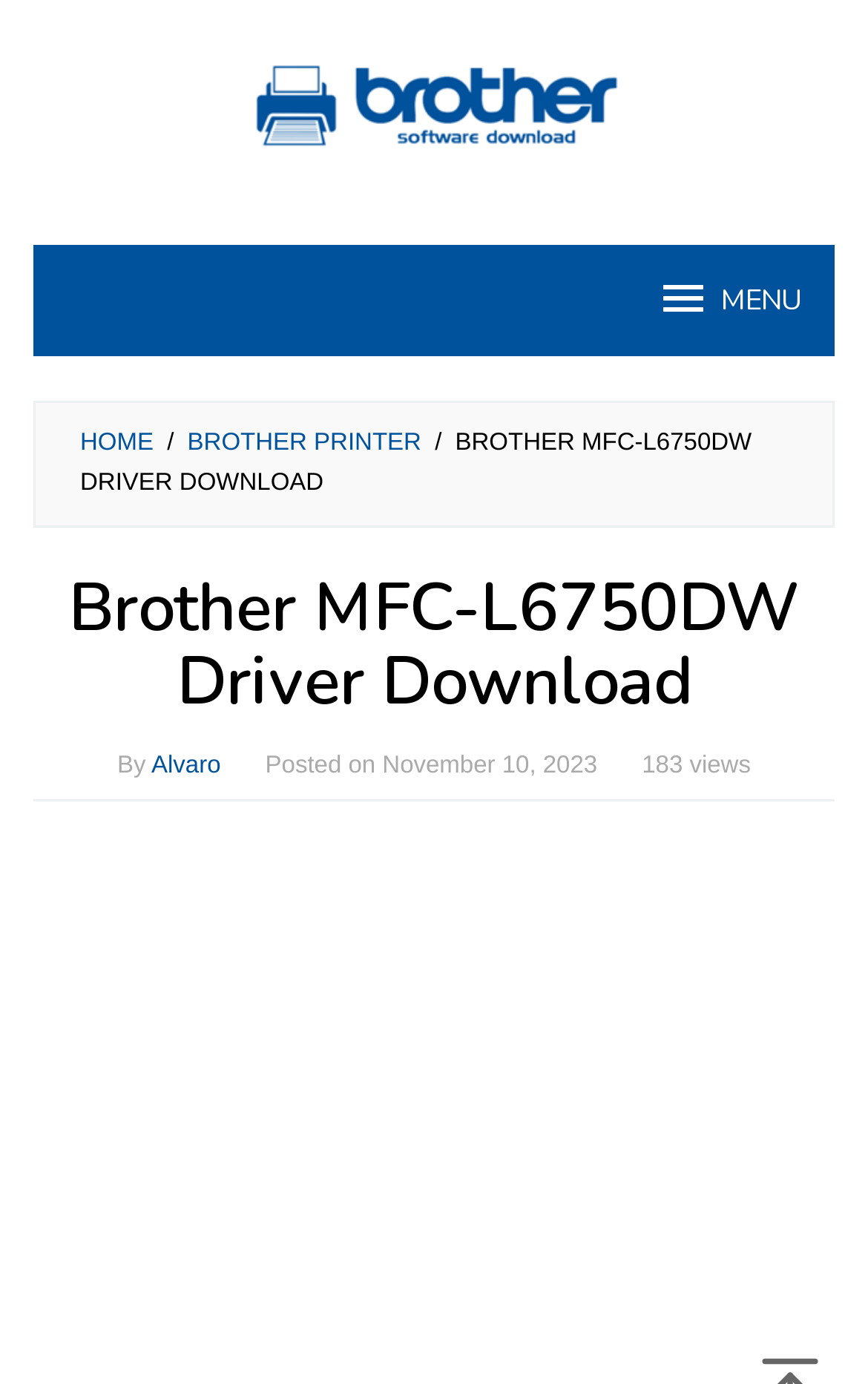Generate a comprehensive description of the webpage.

The webpage is about downloading the driver for the Brother MFC-L6750DW monochrome laser printer, which is ideal for working groups with a higher print volume. 

At the top left corner, there is a "Skip to content" link. Below it, there is a "Brother Software Download" link with an accompanying image on the left side. 

On the top right corner, there is a "MENU" link. On the top left side, there are navigation links, including "HOME", a slash separator, and "BROTHER PRINTER". 

The main title "BROTHER MFC-L6750DW DRIVER DOWNLOAD" is located at the top center of the page. Below the title, there is a header section that contains the title "Brother MFC-L6750DW Driver Download" again, followed by the author "Alvaro", the posting date "November 10, 2023", and the number of views "183 views".